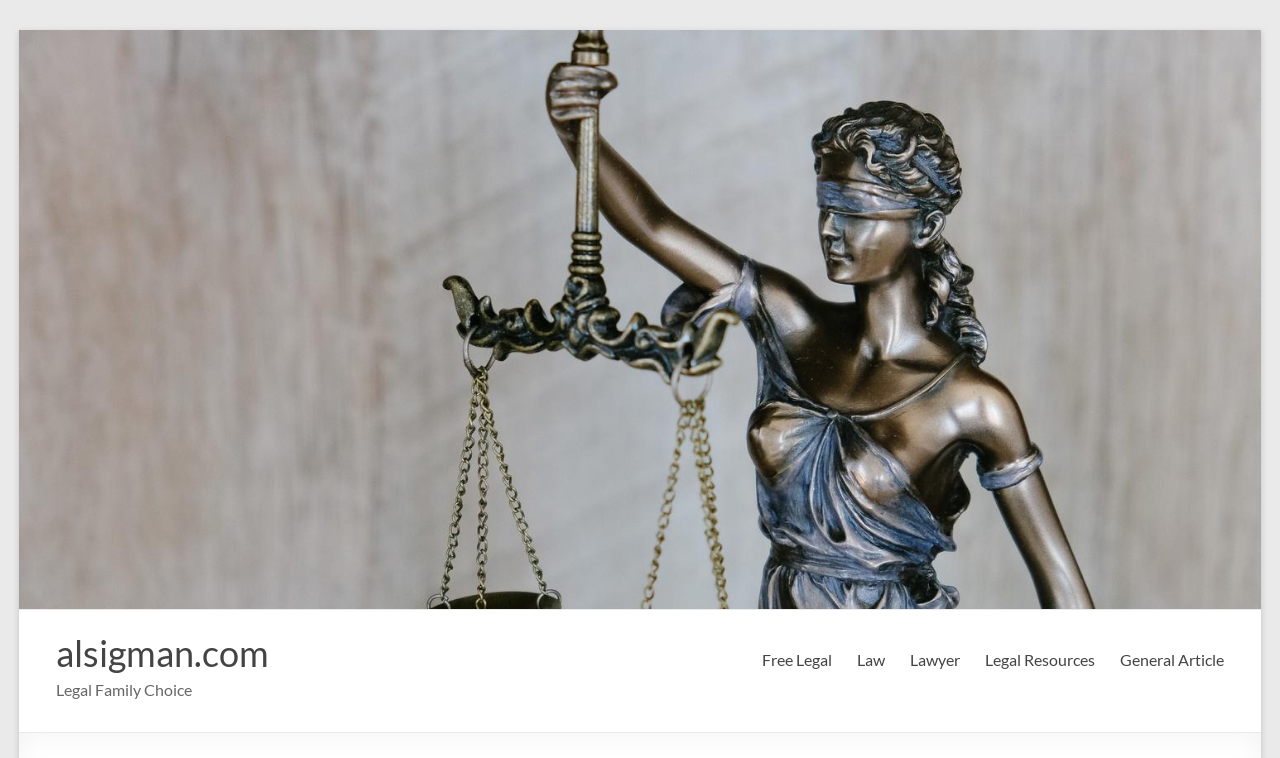Provide the bounding box coordinates in the format (top-left x, top-left y, bottom-right x, bottom-right y). All values are floating point numbers between 0 and 1. Determine the bounding box coordinate of the UI element described as: Legal Resources

[0.769, 0.851, 0.855, 0.891]